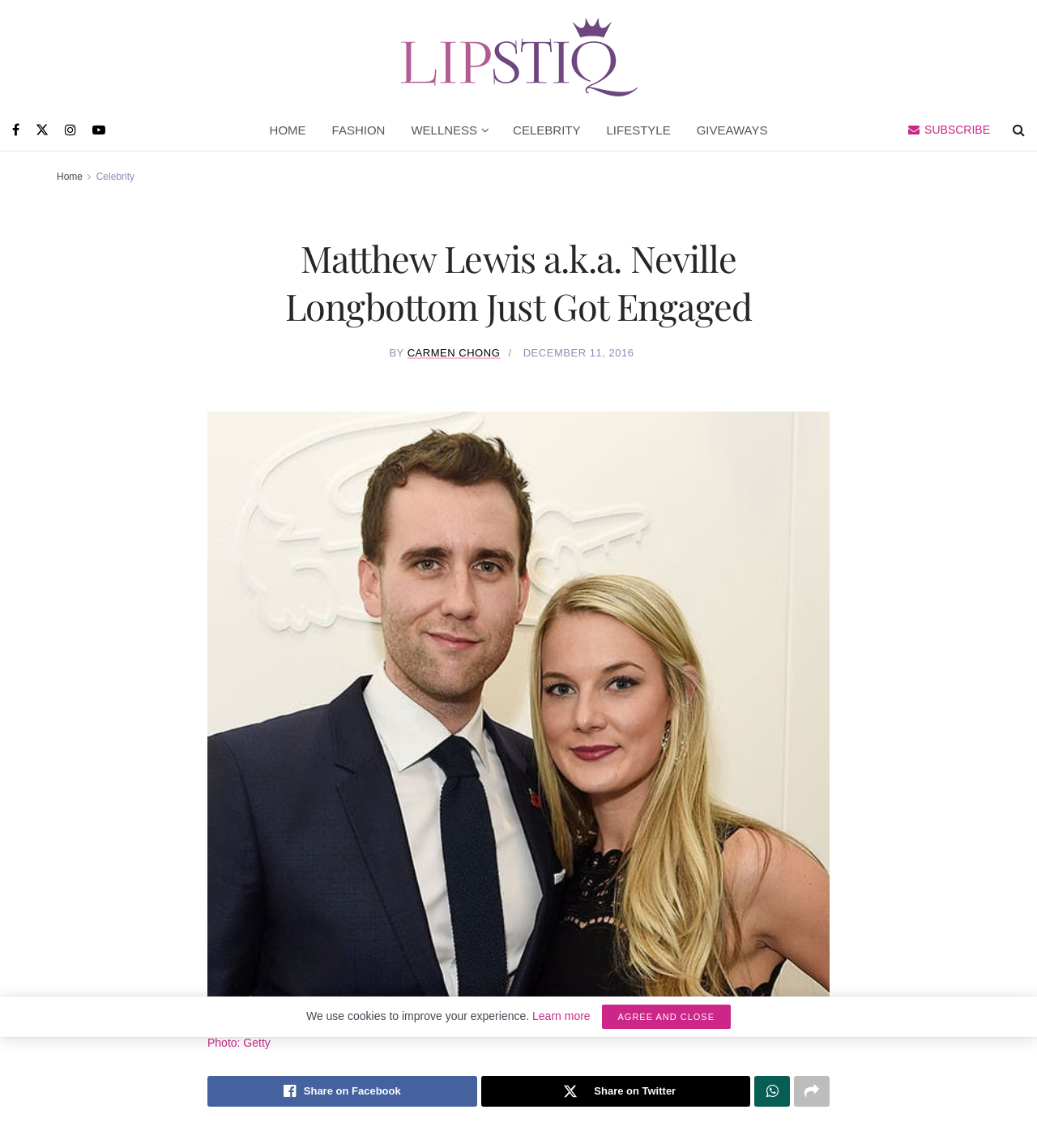Identify the bounding box coordinates of the clickable region to carry out the given instruction: "Share on Facebook".

[0.2, 0.937, 0.46, 0.964]